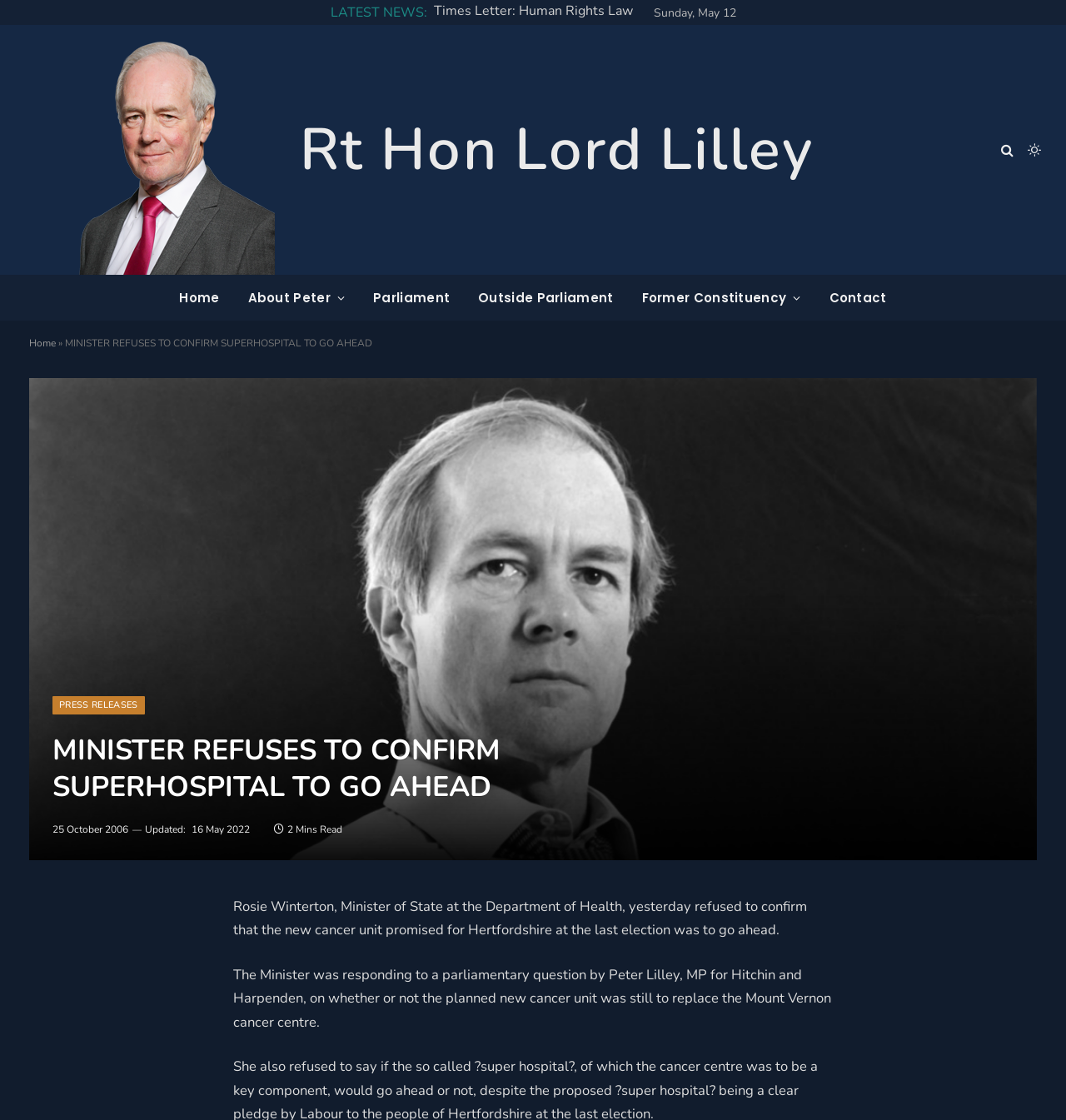How many minutes does it take to read the article?
Using the image as a reference, answer with just one word or a short phrase.

2 Mins